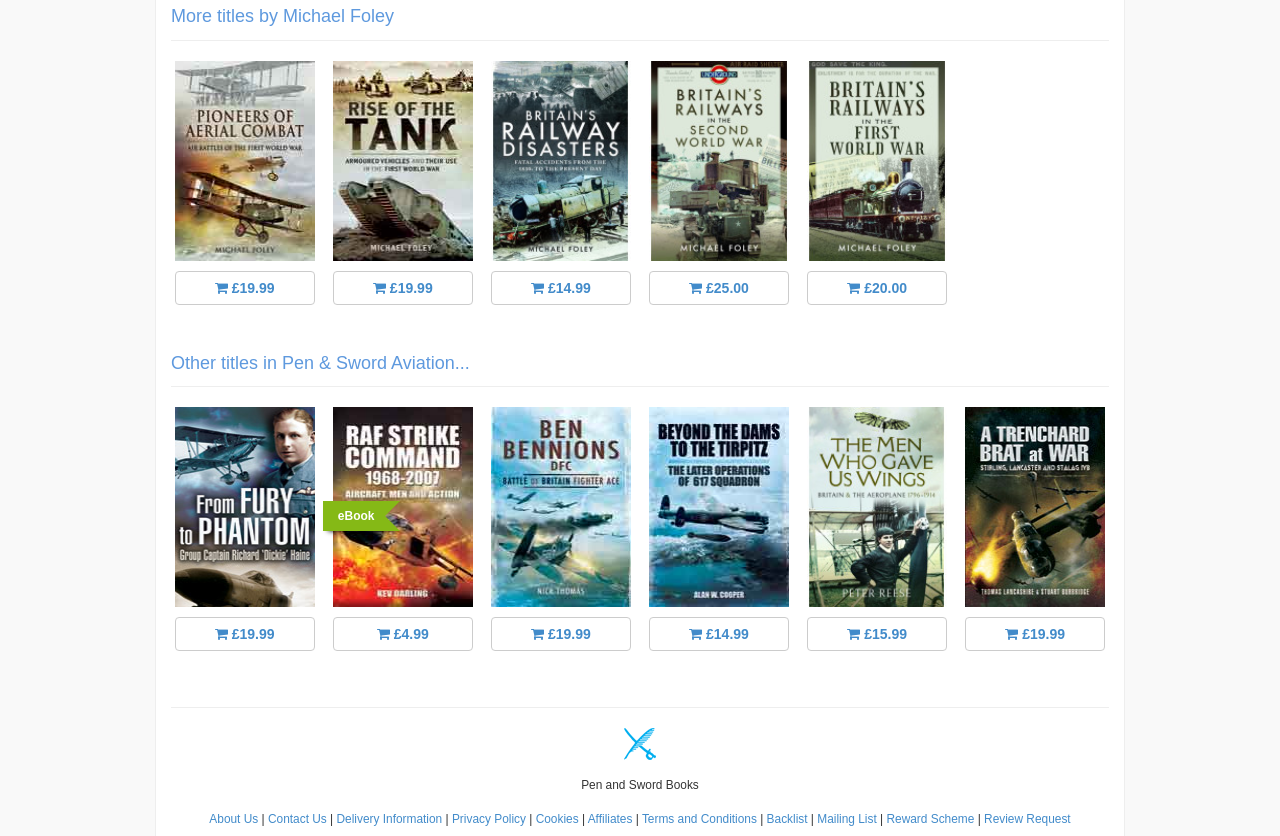Refer to the screenshot and answer the following question in detail:
What is the name of the publisher?

The image element at the bottom of the webpage has an alt text 'Pen and Sword Books', which suggests that this is the name of the publisher.